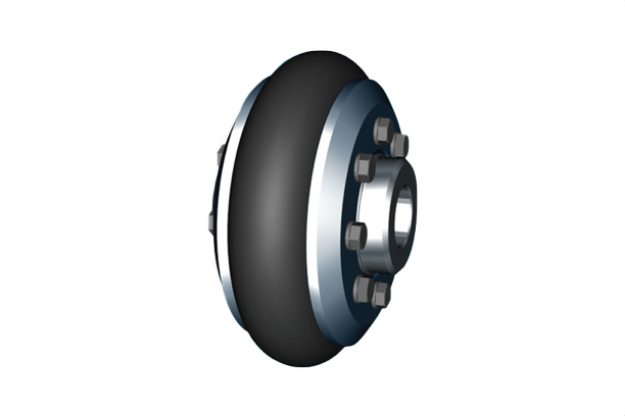Why is regular inspection of rubber couplings necessary?
Based on the image, provide your answer in one word or phrase.

To identify wear and potential failure